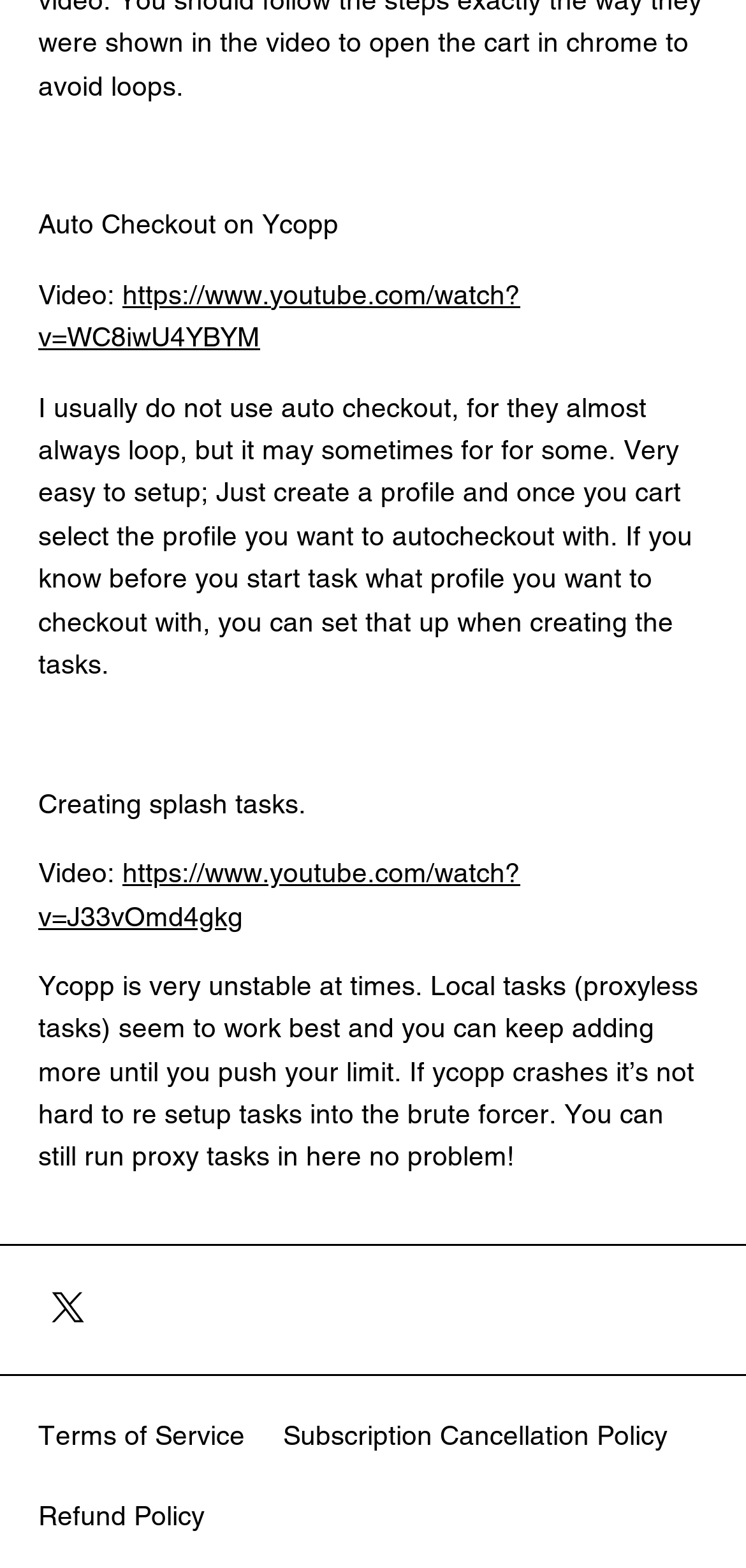Identify the coordinates of the bounding box for the element described below: "Refund Policy". Return the coordinates as four float numbers between 0 and 1: [left, top, right, bottom].

[0.051, 0.957, 0.274, 0.976]